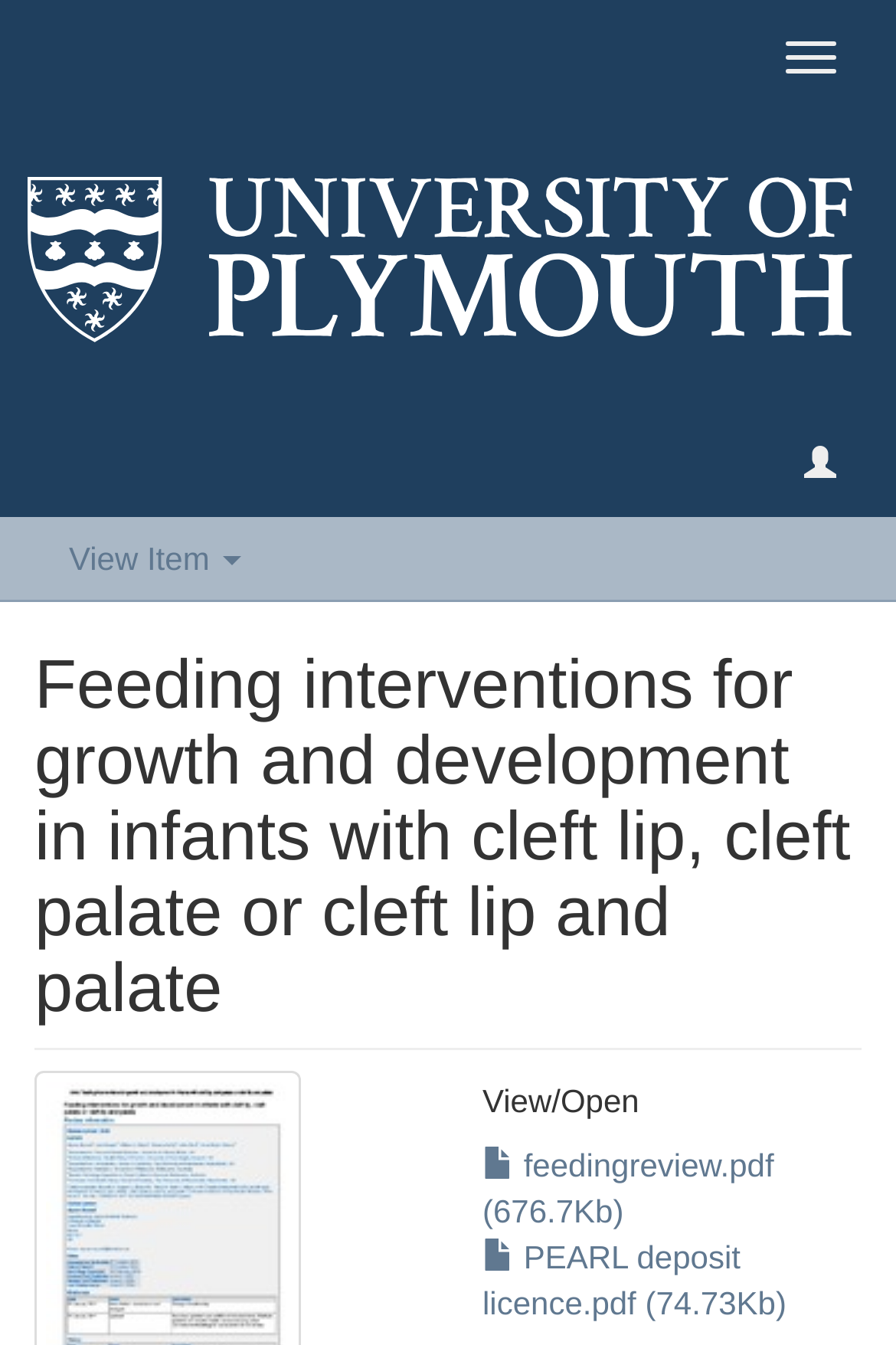Given the element description, predict the bounding box coordinates in the format (top-left x, top-left y, bottom-right x, bottom-right y). Make sure all values are between 0 and 1. Here is the element description: PEARL deposit licence.pdf (74.73Kb)

[0.538, 0.922, 0.878, 0.983]